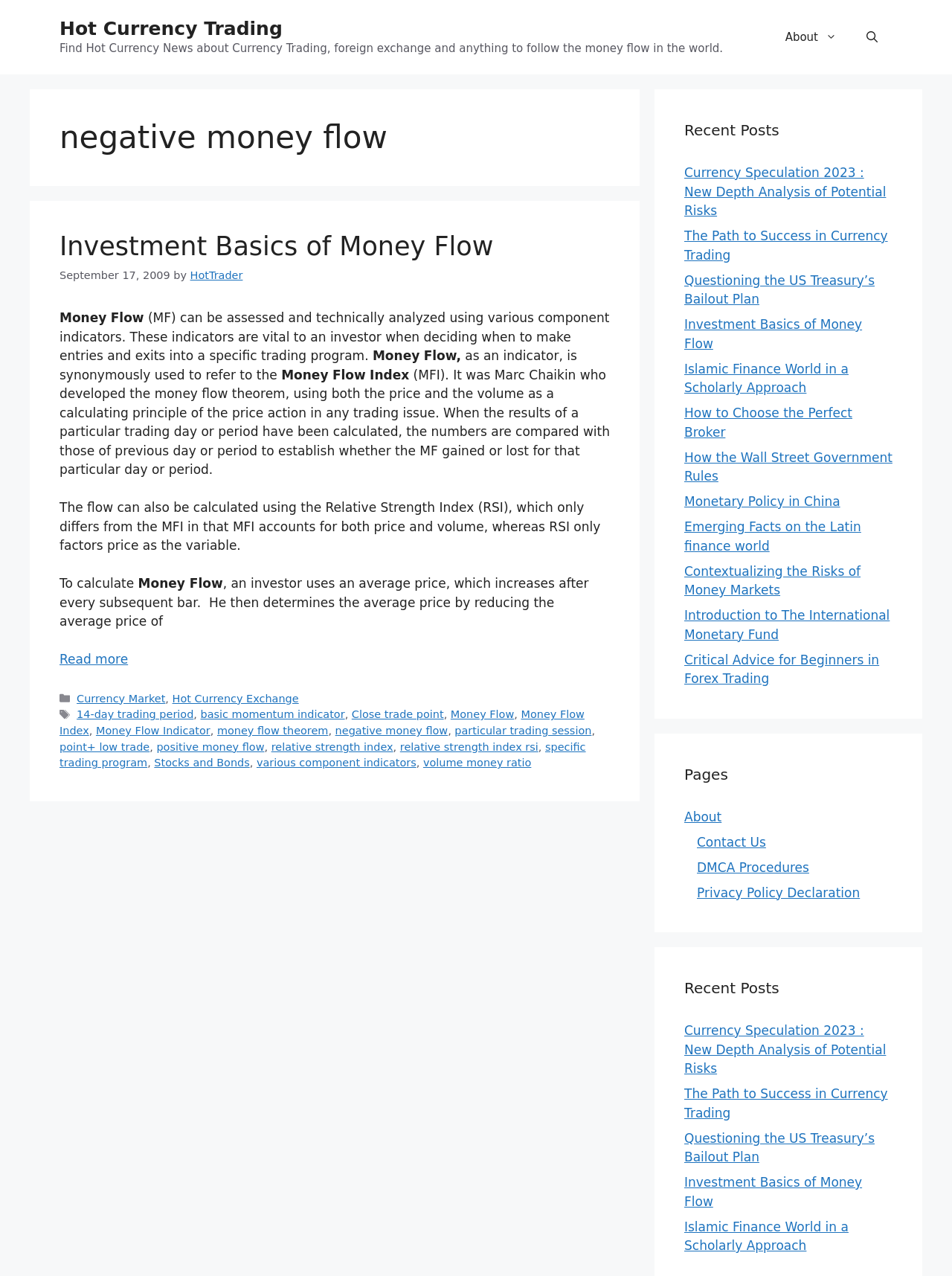Pinpoint the bounding box coordinates for the area that should be clicked to perform the following instruction: "View the 'Recent Posts'".

[0.719, 0.093, 0.938, 0.111]